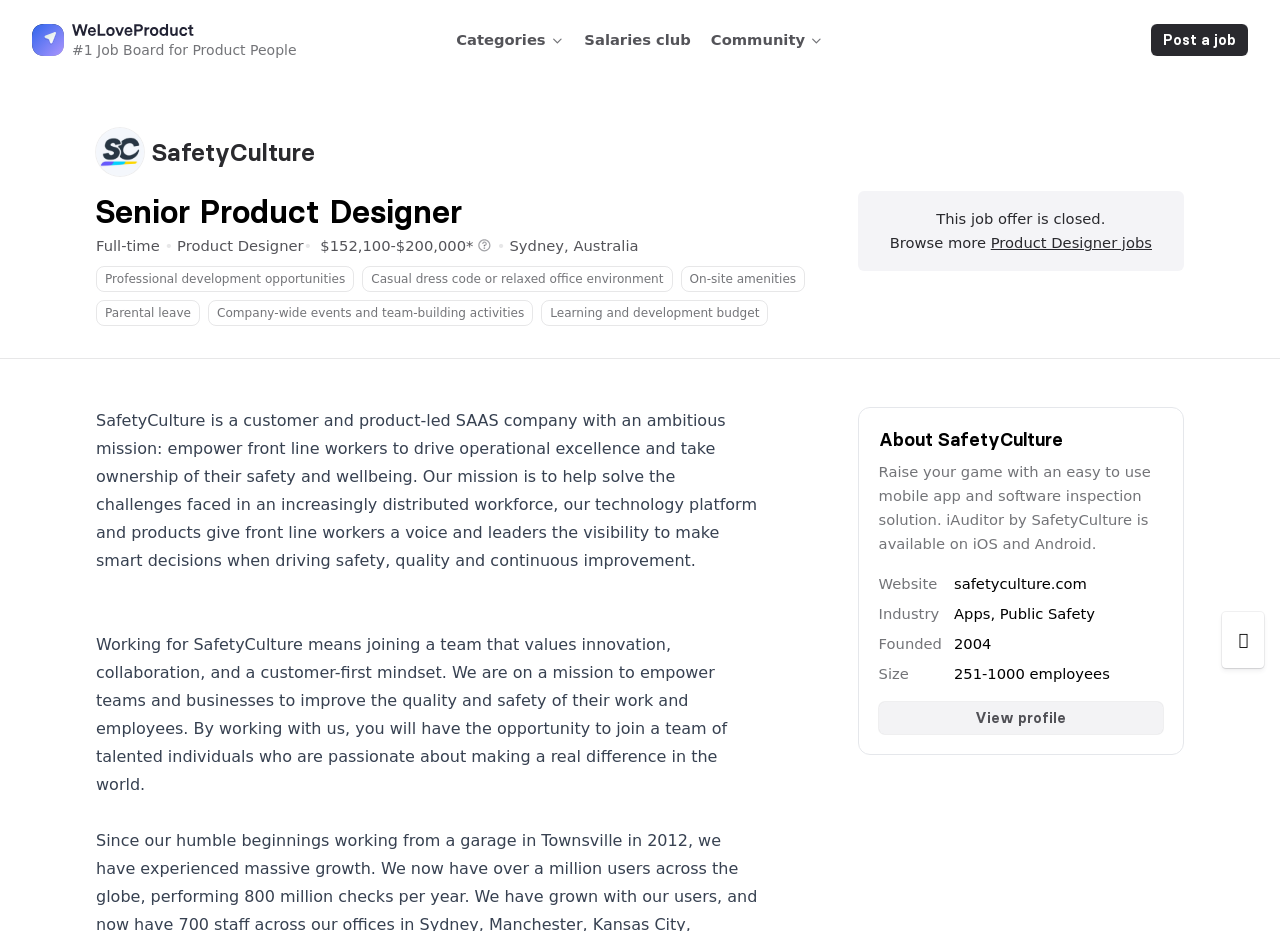Show the bounding box coordinates of the region that should be clicked to follow the instruction: "Click the Post a job button."

[0.899, 0.026, 0.975, 0.06]